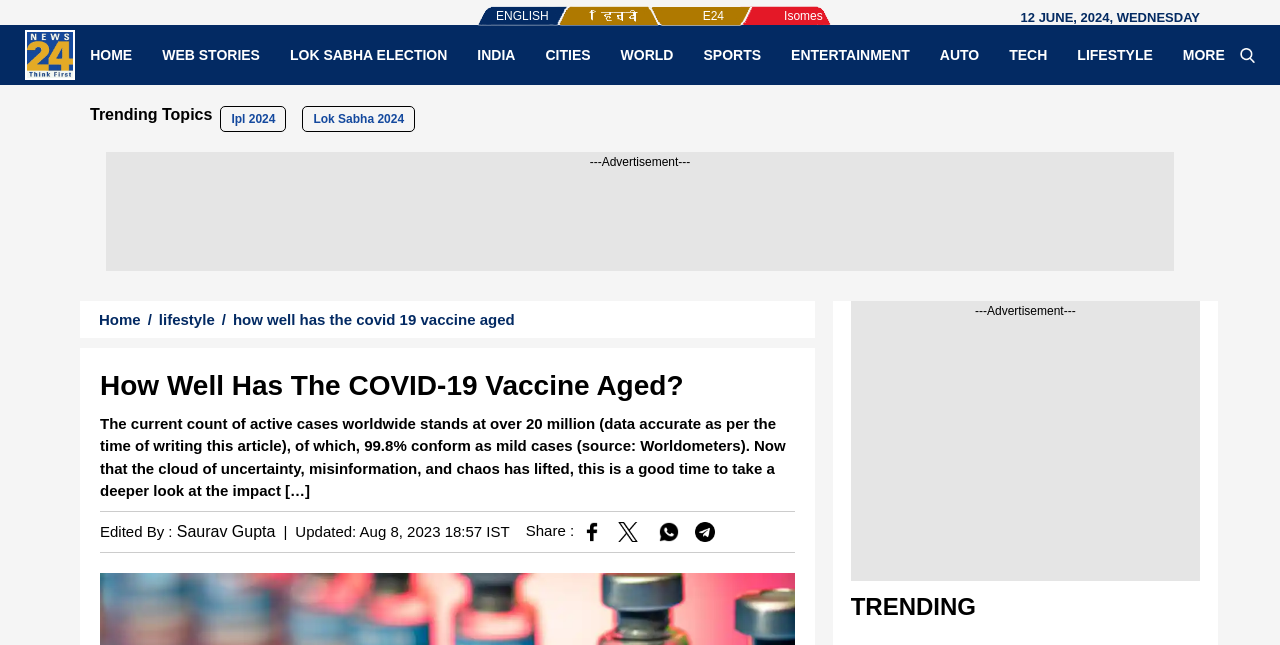Use the details in the image to answer the question thoroughly: 
What is the date of the article?

I found the date of the article by looking at the 'Updated' section at the bottom of the webpage, which says 'Updated: Aug 8, 2023 18:57 IST'.